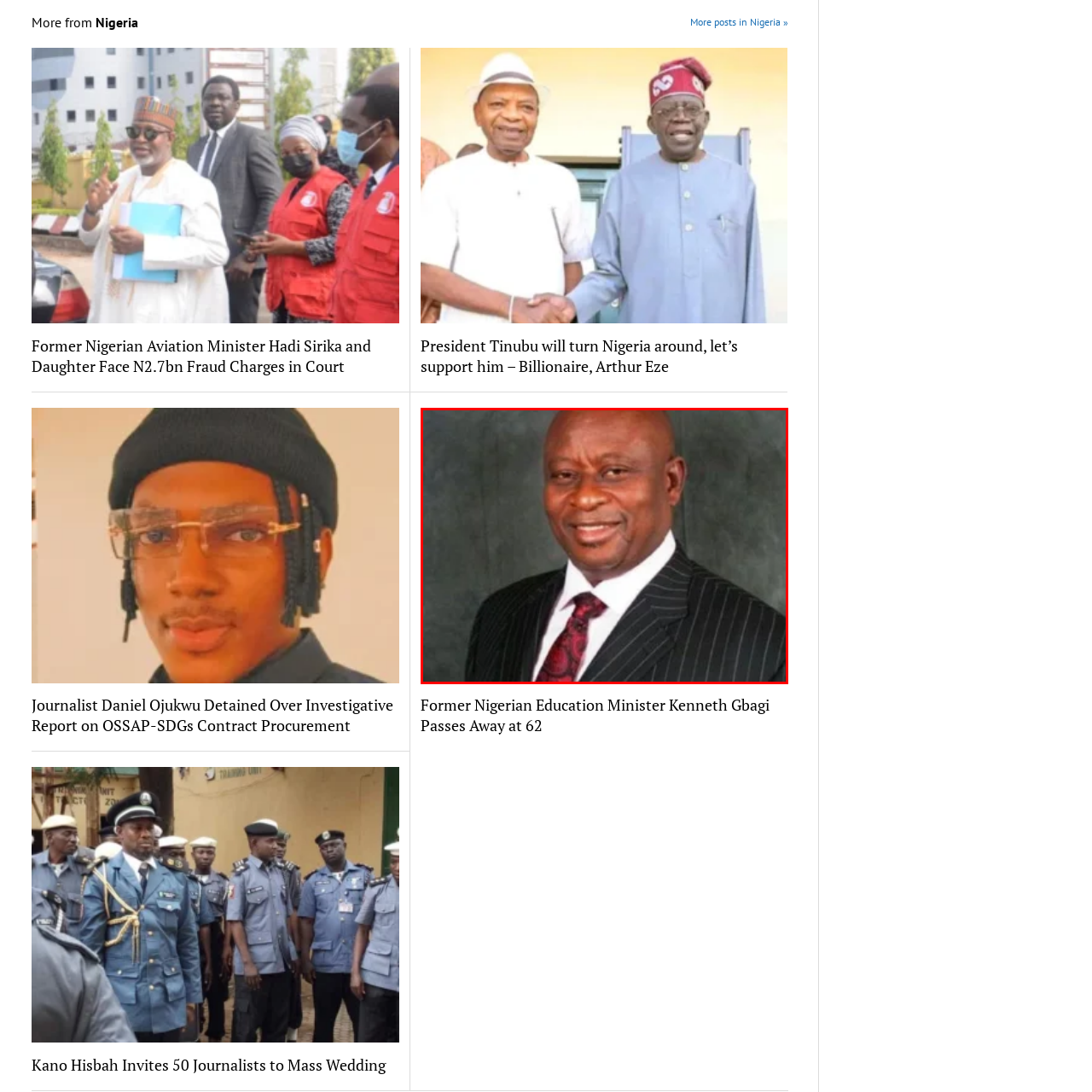Review the image segment marked with the grey border and deliver a thorough answer to the following question, based on the visual information provided: 
Is the background of the image blurred?

The caption states that the background is subtly blurred, which keeps the focus on Kenneth Gbagi, emphasizing his significant role in Nigerian politics and education.